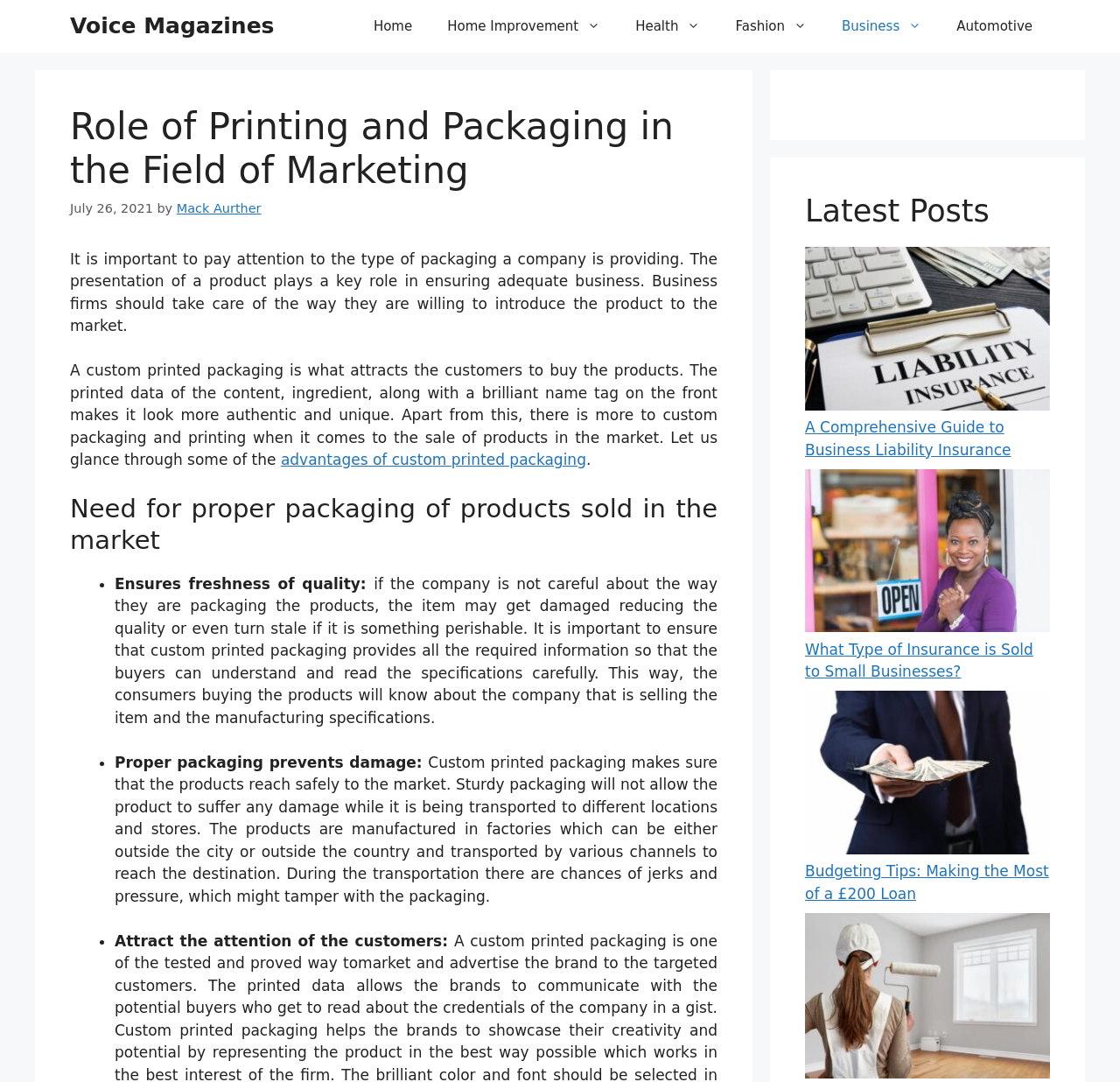Please find and report the bounding box coordinates of the element to click in order to perform the following action: "Click on the 'Home' link". The coordinates should be expressed as four float numbers between 0 and 1, in the format [left, top, right, bottom].

None